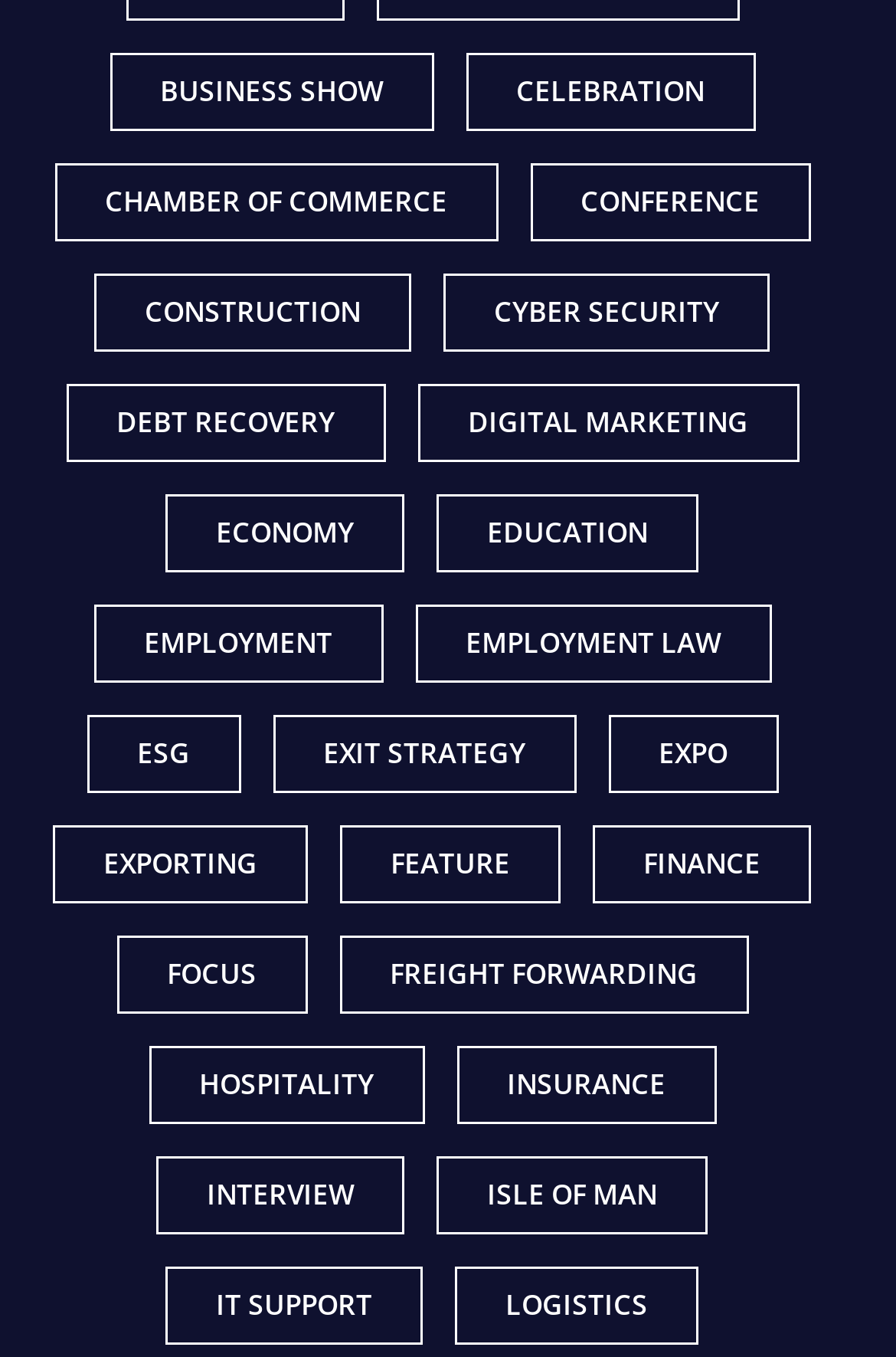Given the element description, predict the bounding box coordinates in the format (top-left x, top-left y, bottom-right x, bottom-right y). Make sure all values are between 0 and 1. Here is the element description: Digital Marketing

[0.465, 0.284, 0.891, 0.341]